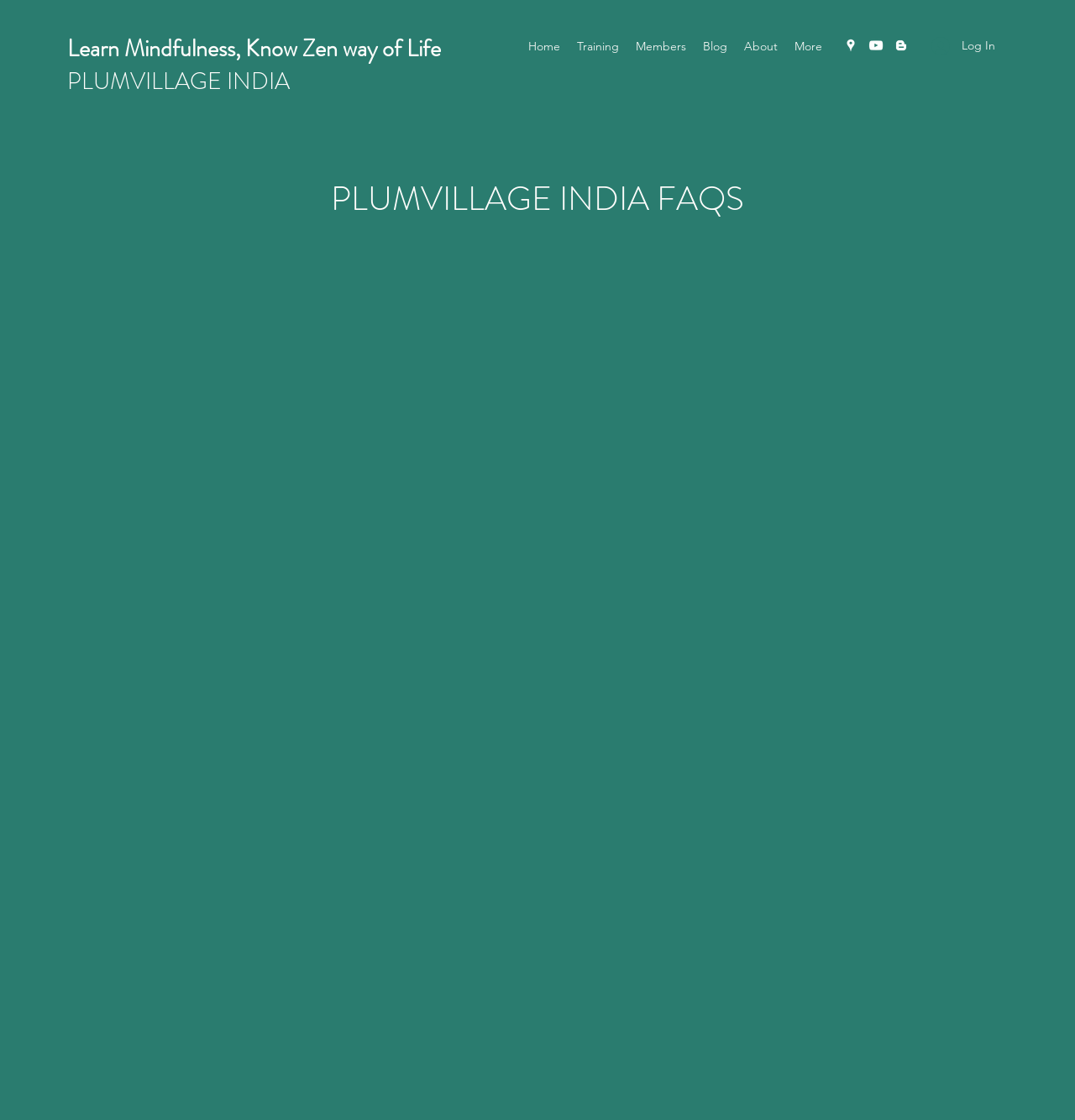Please identify the bounding box coordinates of the area that needs to be clicked to fulfill the following instruction: "Learn more about 'Training'."

[0.529, 0.03, 0.584, 0.052]